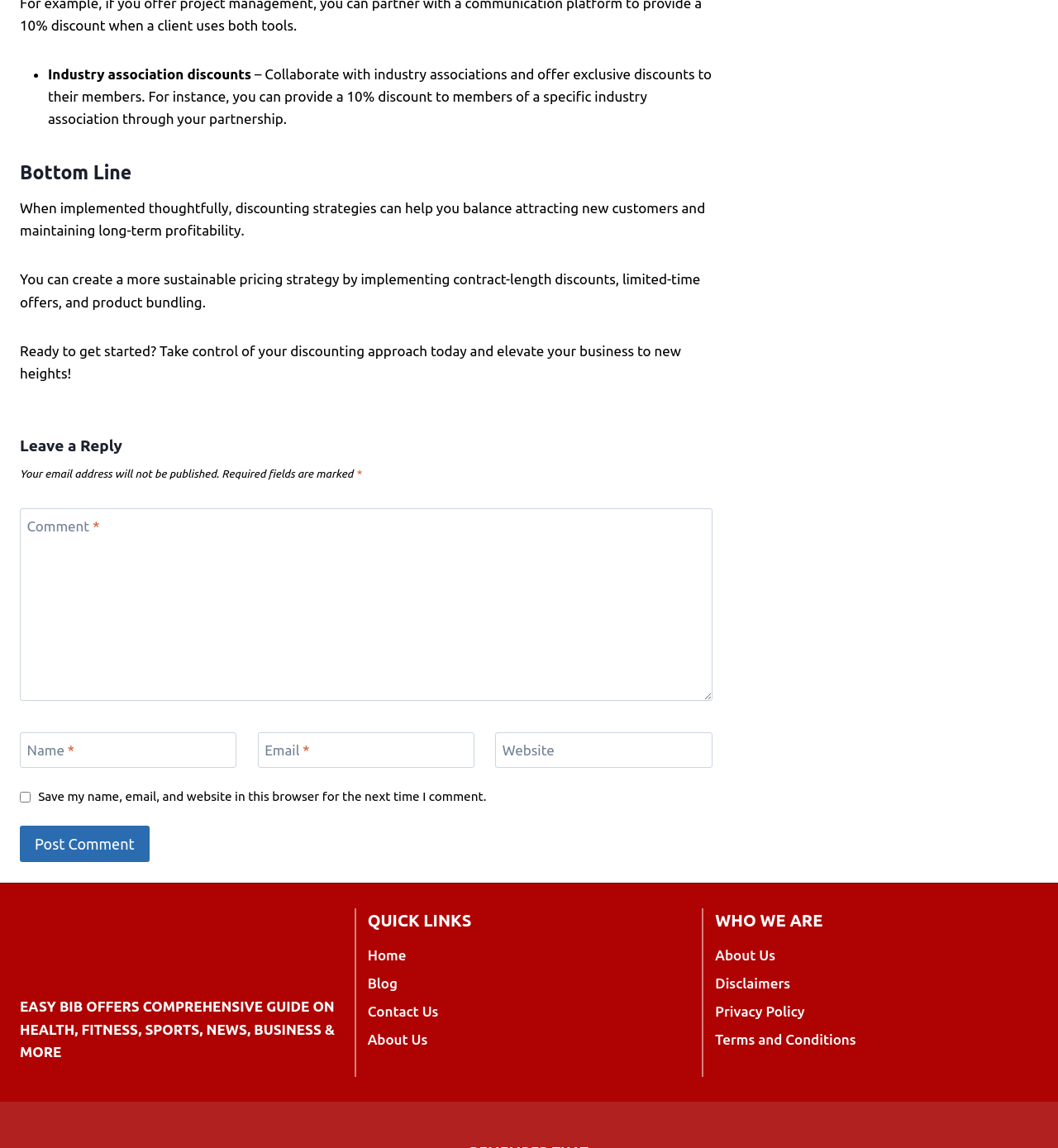Find the bounding box coordinates of the element you need to click on to perform this action: 'Leave a comment'. The coordinates should be represented by four float values between 0 and 1, in the format [left, top, right, bottom].

[0.019, 0.443, 0.673, 0.611]